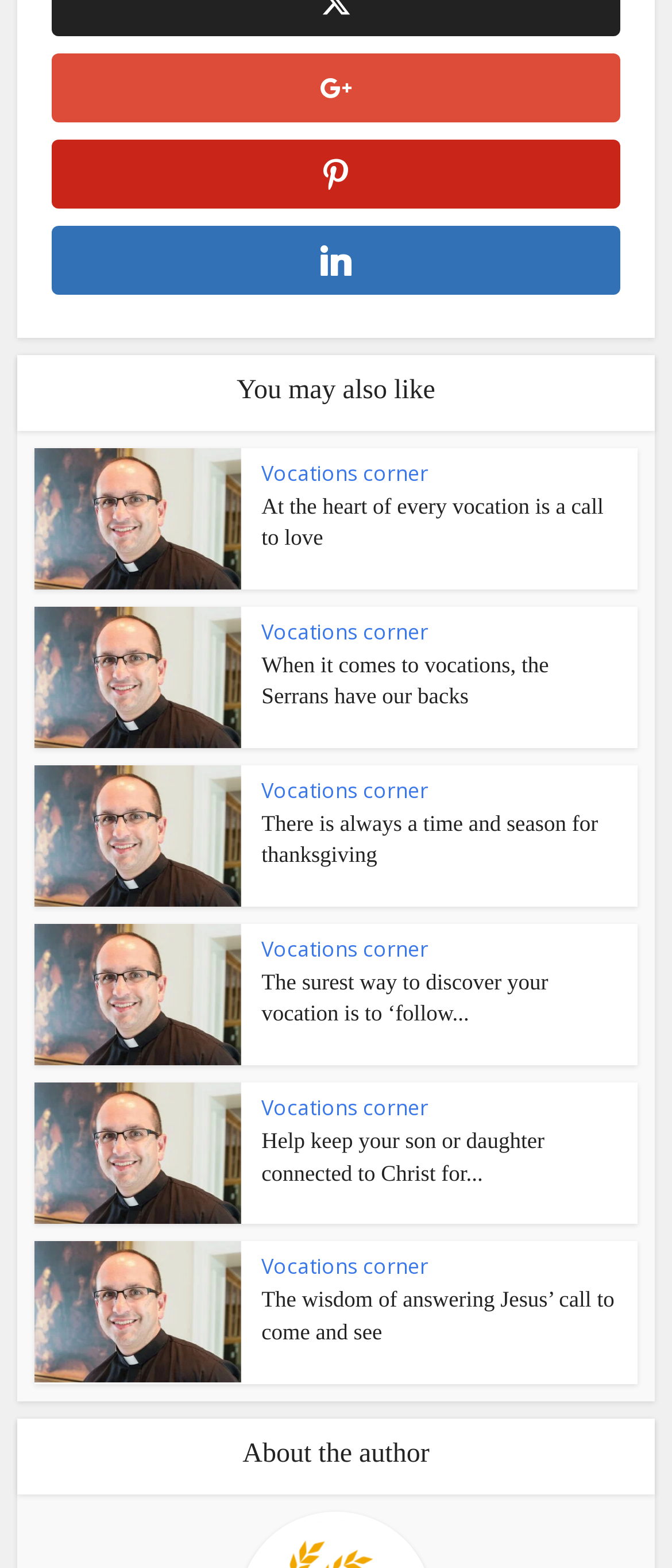What is the title of the section above the articles?
Refer to the screenshot and answer in one word or phrase.

You may also like